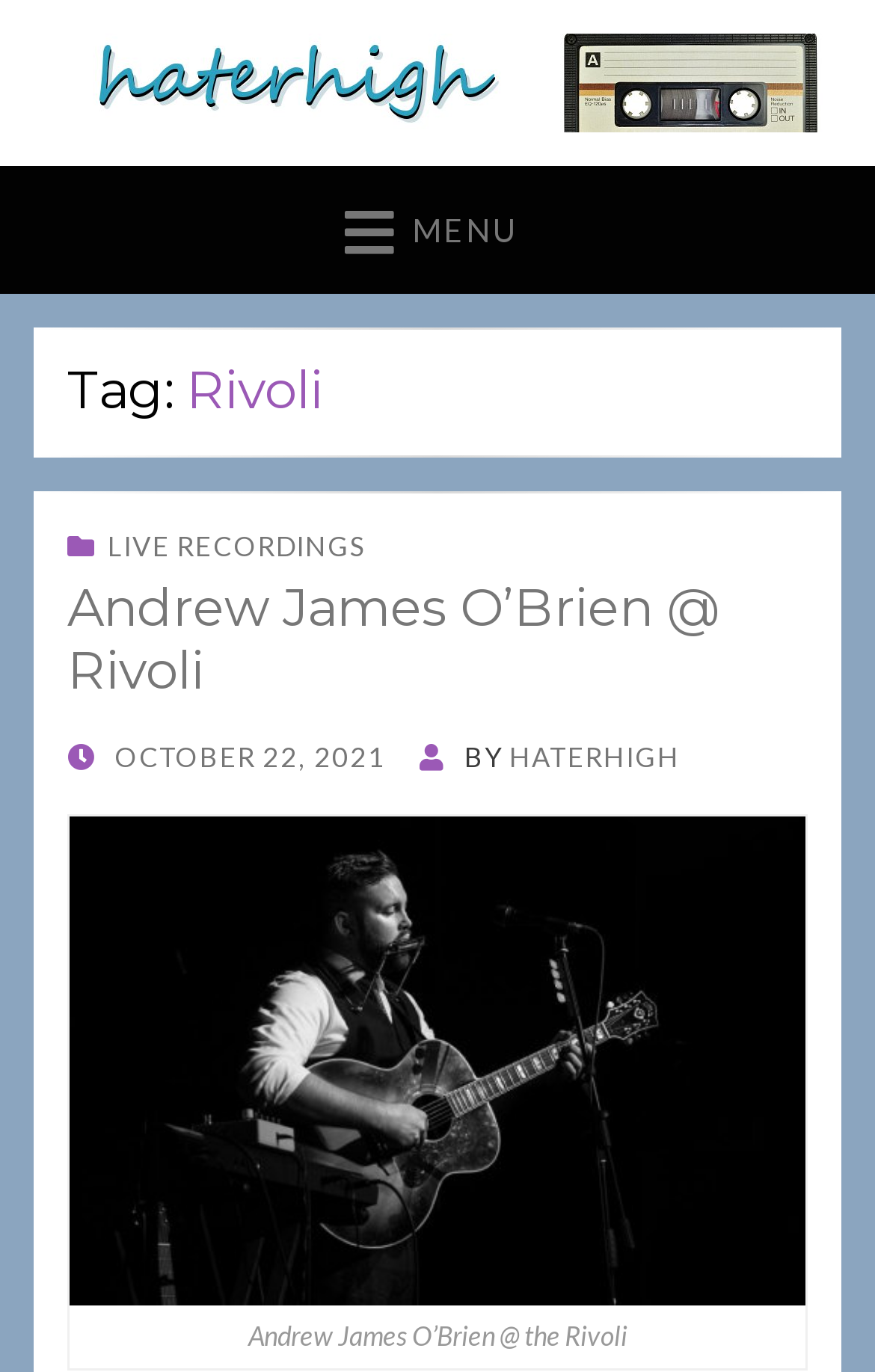Determine the bounding box of the UI element mentioned here: "Menu". The coordinates must be in the format [left, top, right, bottom] with values ranging from 0 to 1.

[0.394, 0.15, 0.606, 0.181]